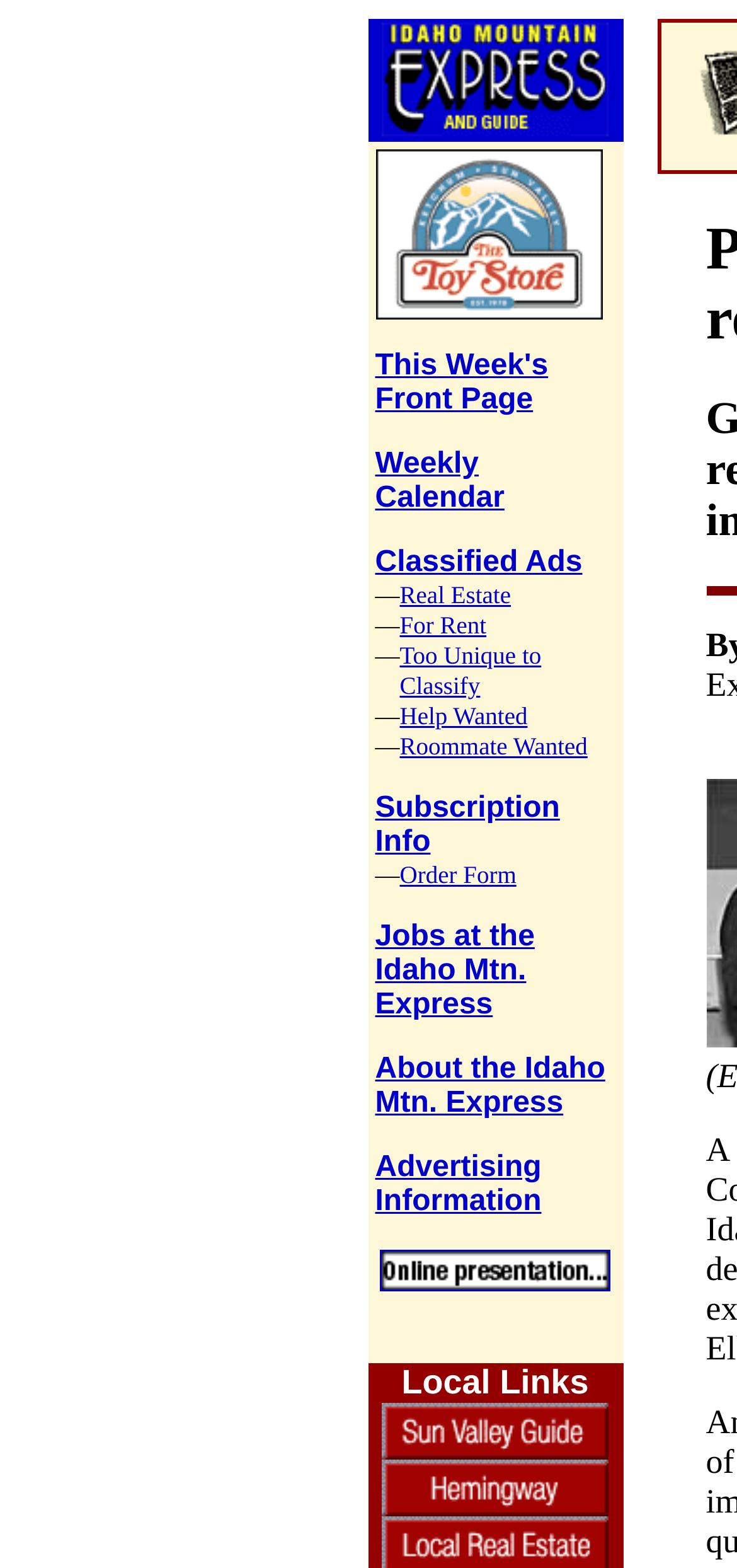Respond to the question with just a single word or phrase: 
What is the 'Homefinder' link related to?

Real Estate